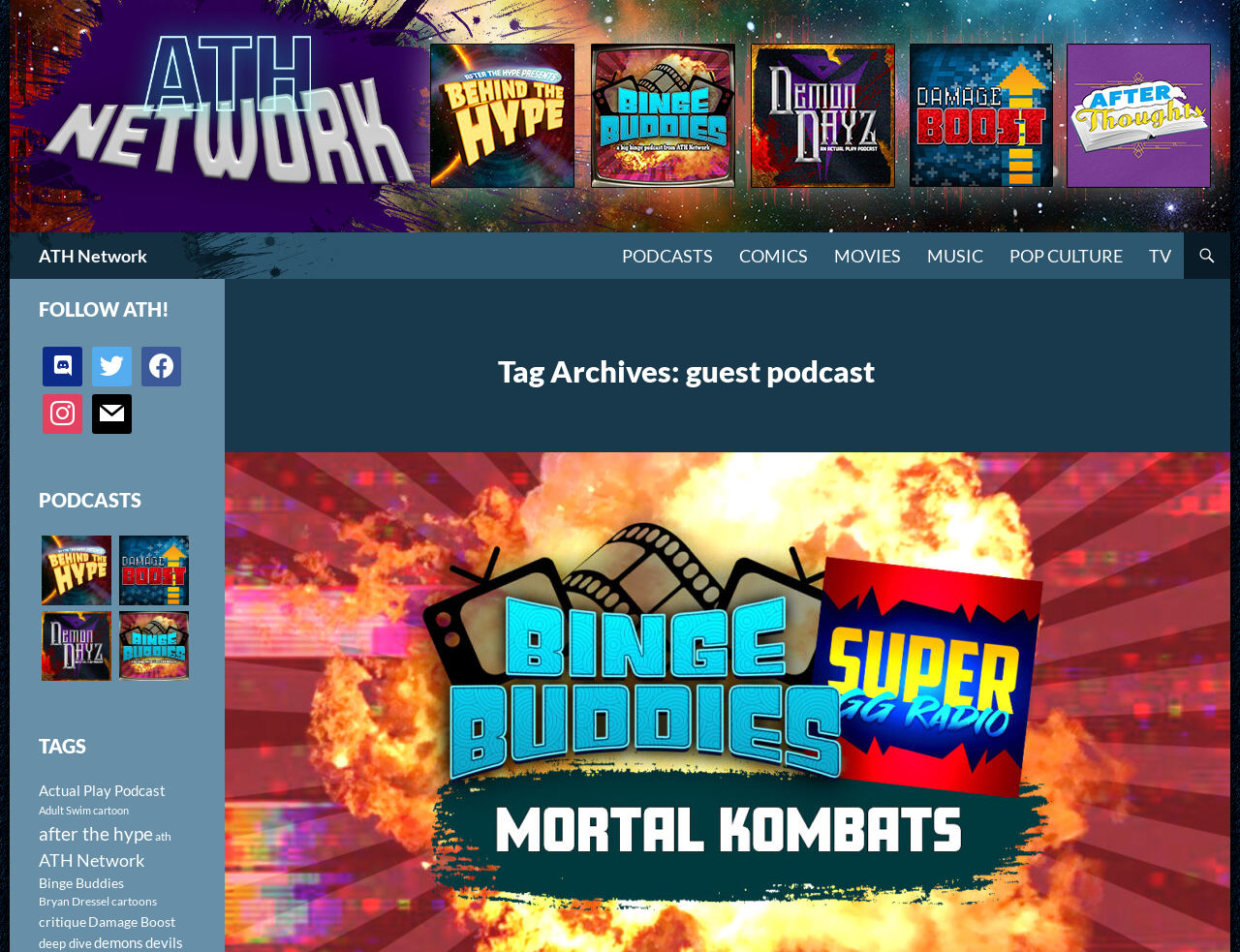Can you find the bounding box coordinates for the UI element given this description: "Wix.com"? Provide the coordinates as four float numbers between 0 and 1: [left, top, right, bottom].

None